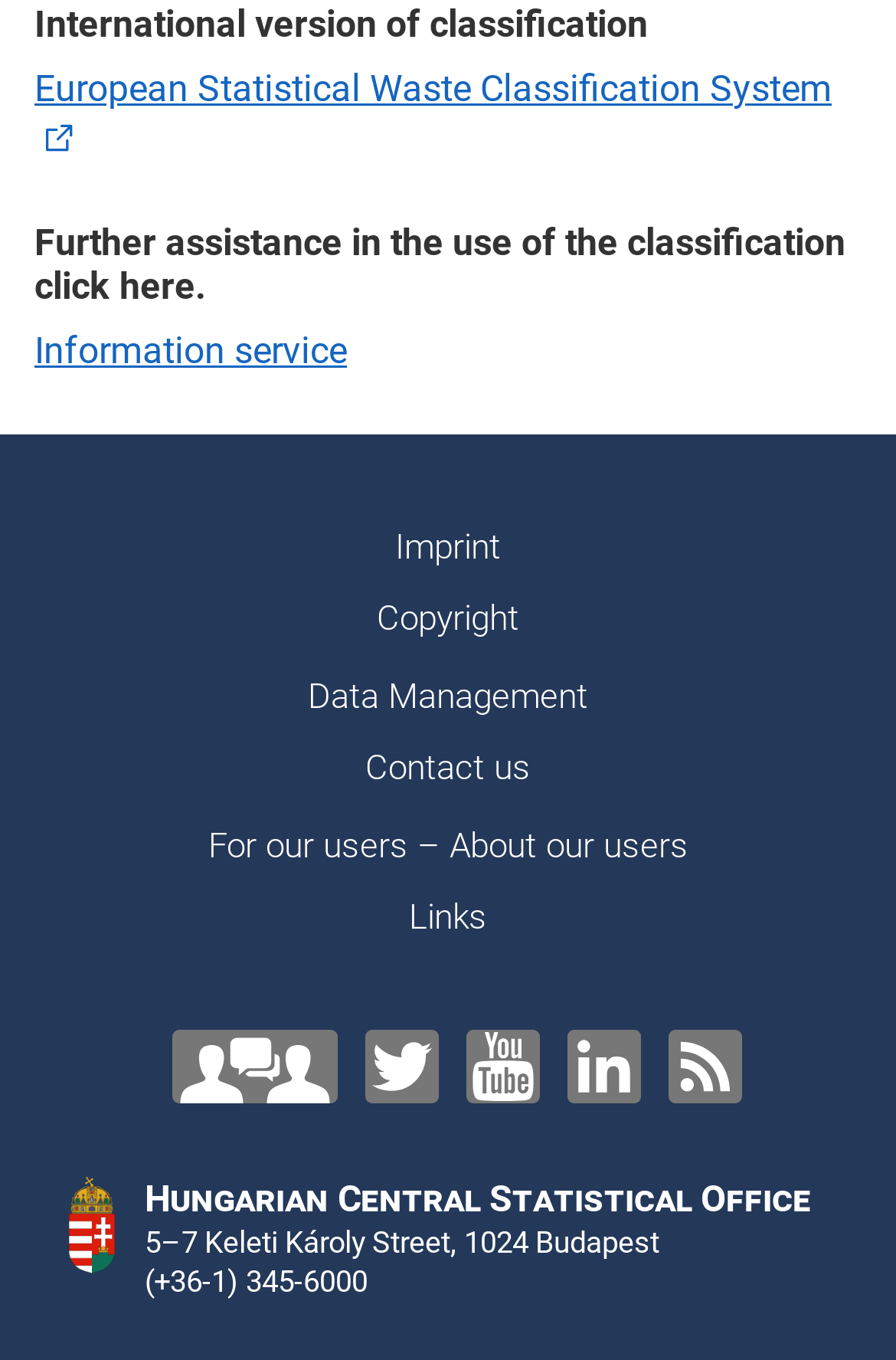Identify the bounding box coordinates of the clickable region to carry out the given instruction: "Get further assistance in the use of the classification".

[0.038, 0.162, 0.962, 0.226]